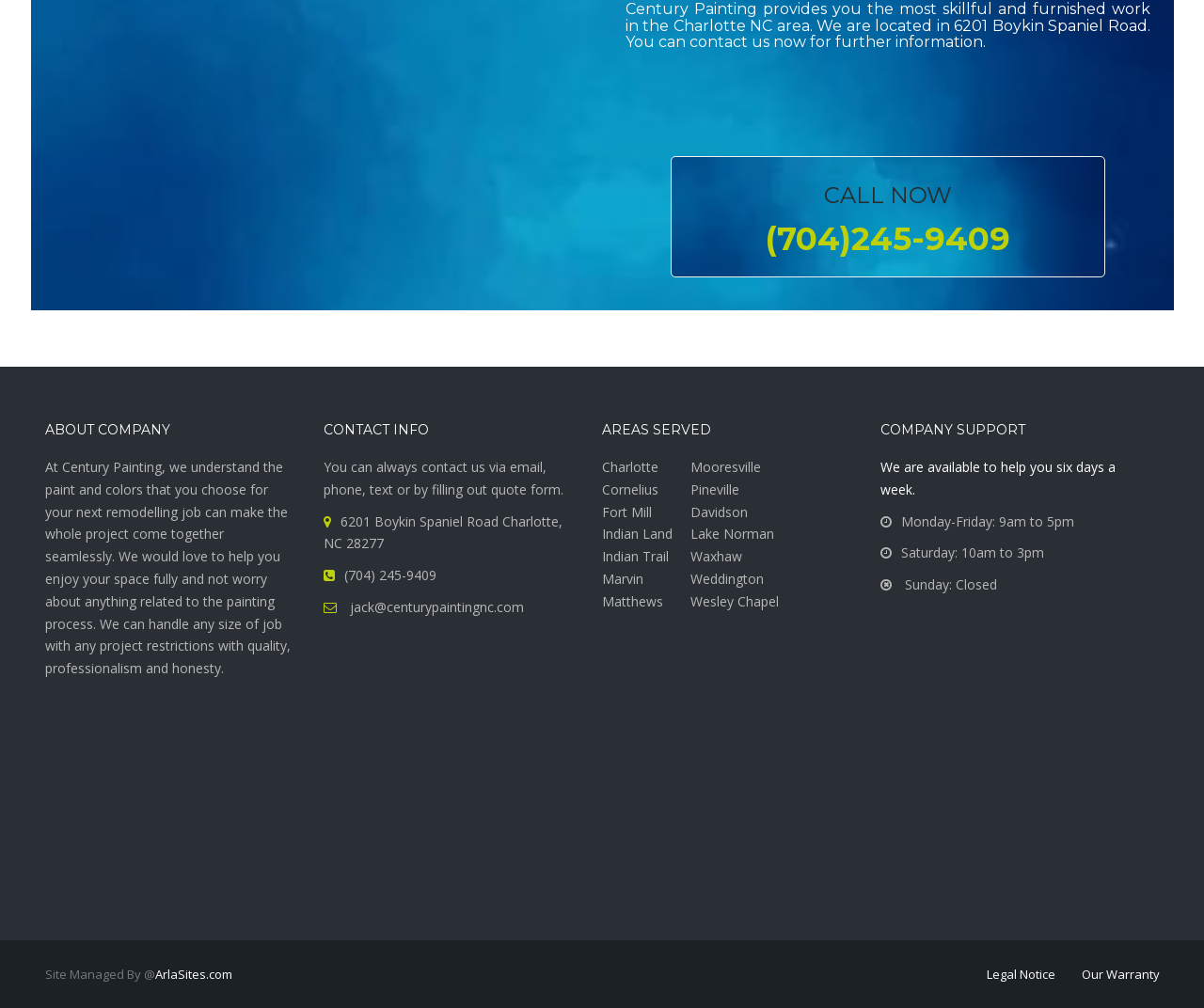What is the company's email address?
We need a detailed and meticulous answer to the question.

The company's email address can be found in the CONTACT INFO section, which is located in the middle of the webpage. The email address is jack@centurypaintingnc.com.